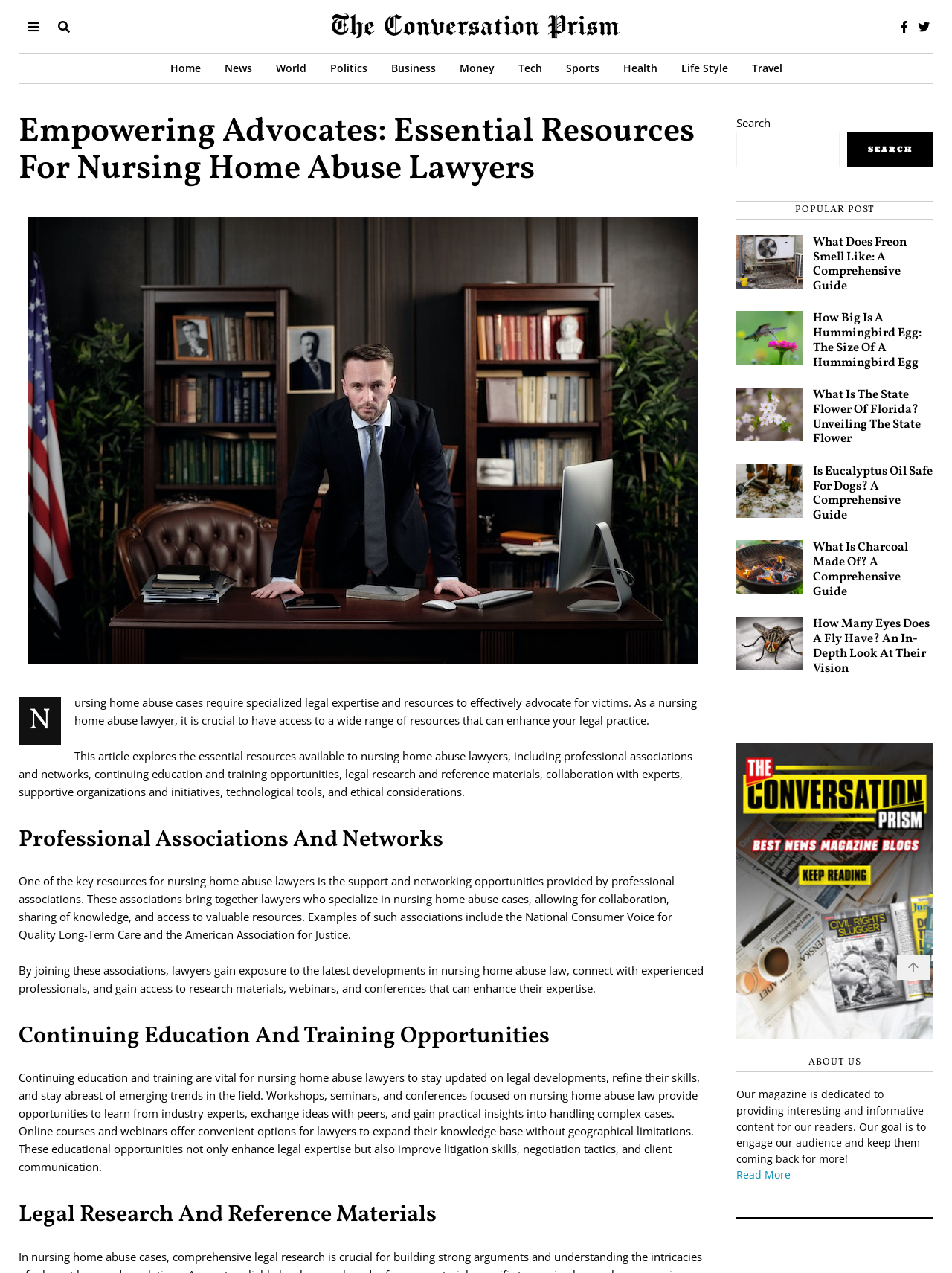How many popular posts are displayed on the webpage?
Using the information presented in the image, please offer a detailed response to the question.

I can see that there are five popular posts displayed on the webpage, each with a title and a brief description, and they seem to be unrelated to the main topic of nursing home abuse.